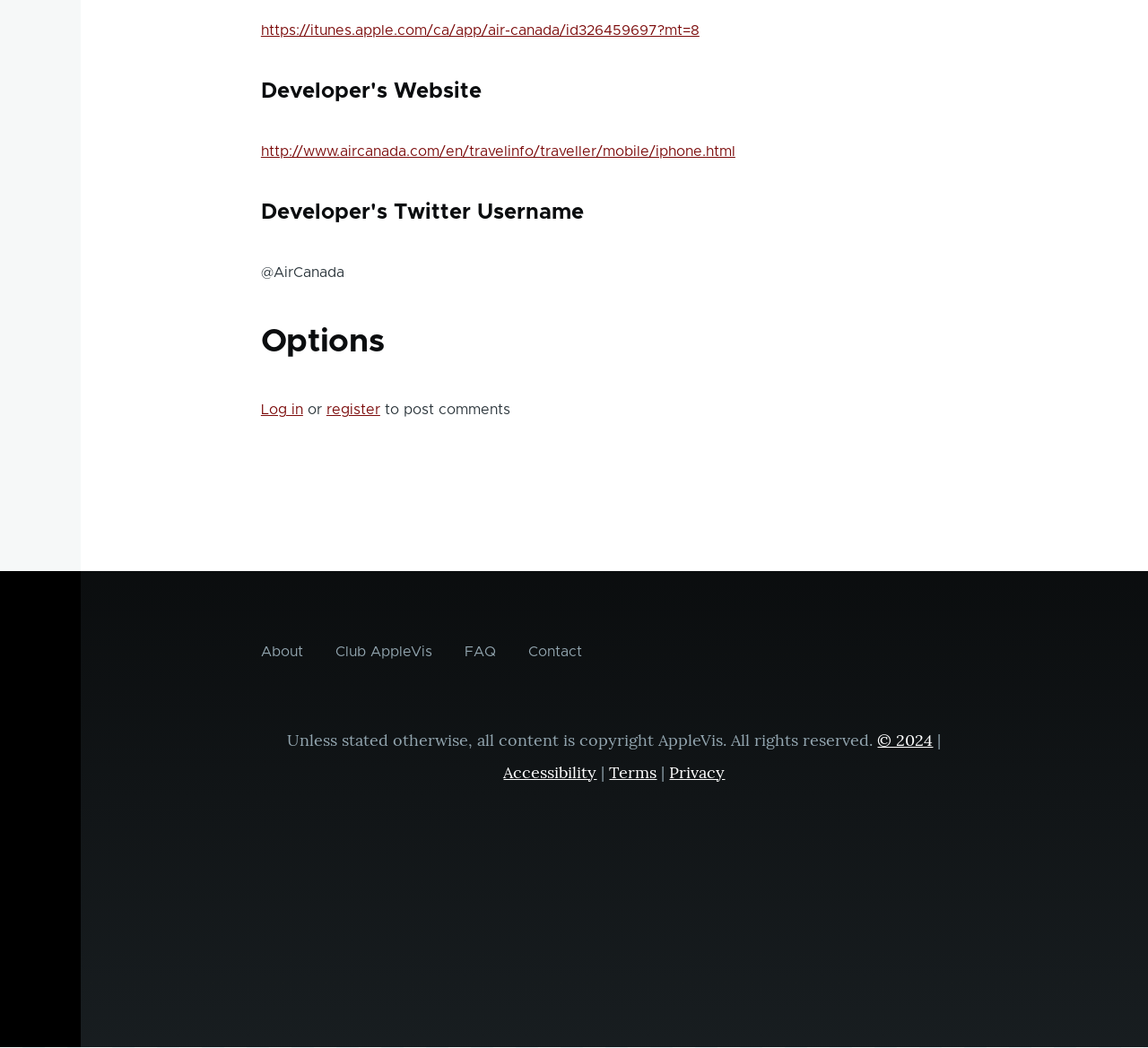Use a single word or phrase to answer the question: 
What is the year of copyright on the webpage?

2024